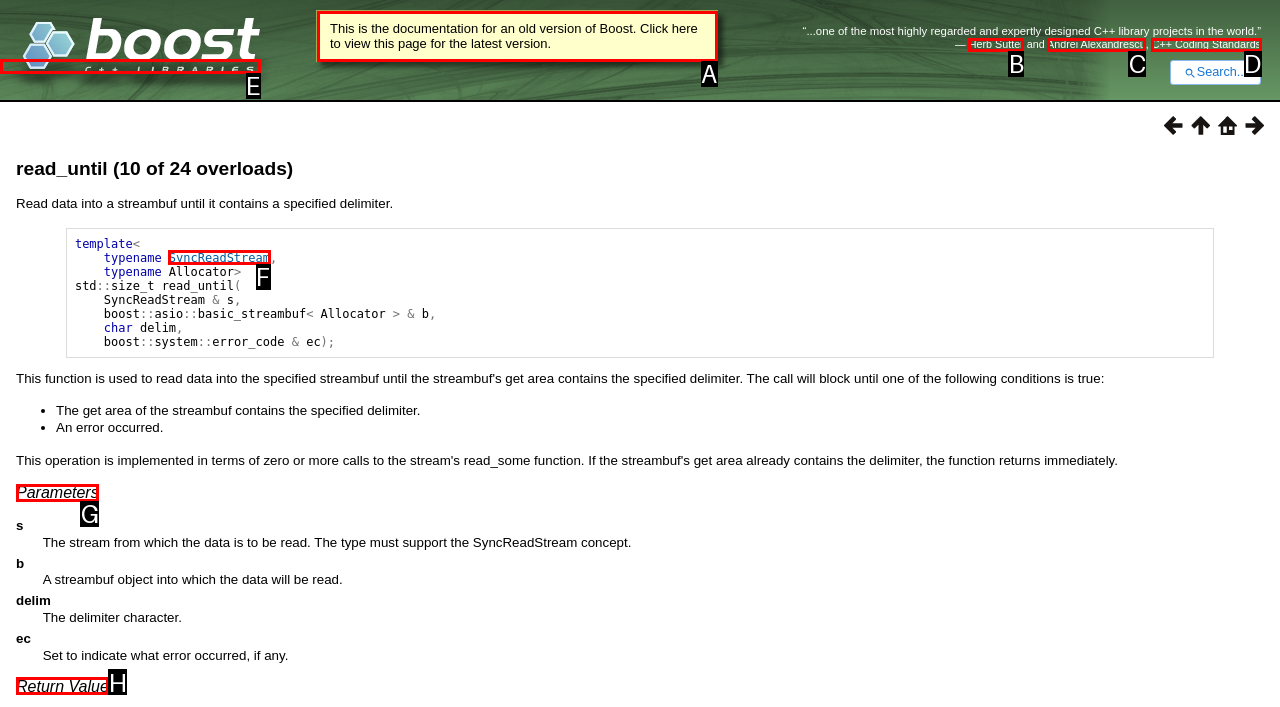Which choice should you pick to execute the task: Go to HOME
Respond with the letter associated with the correct option only.

None